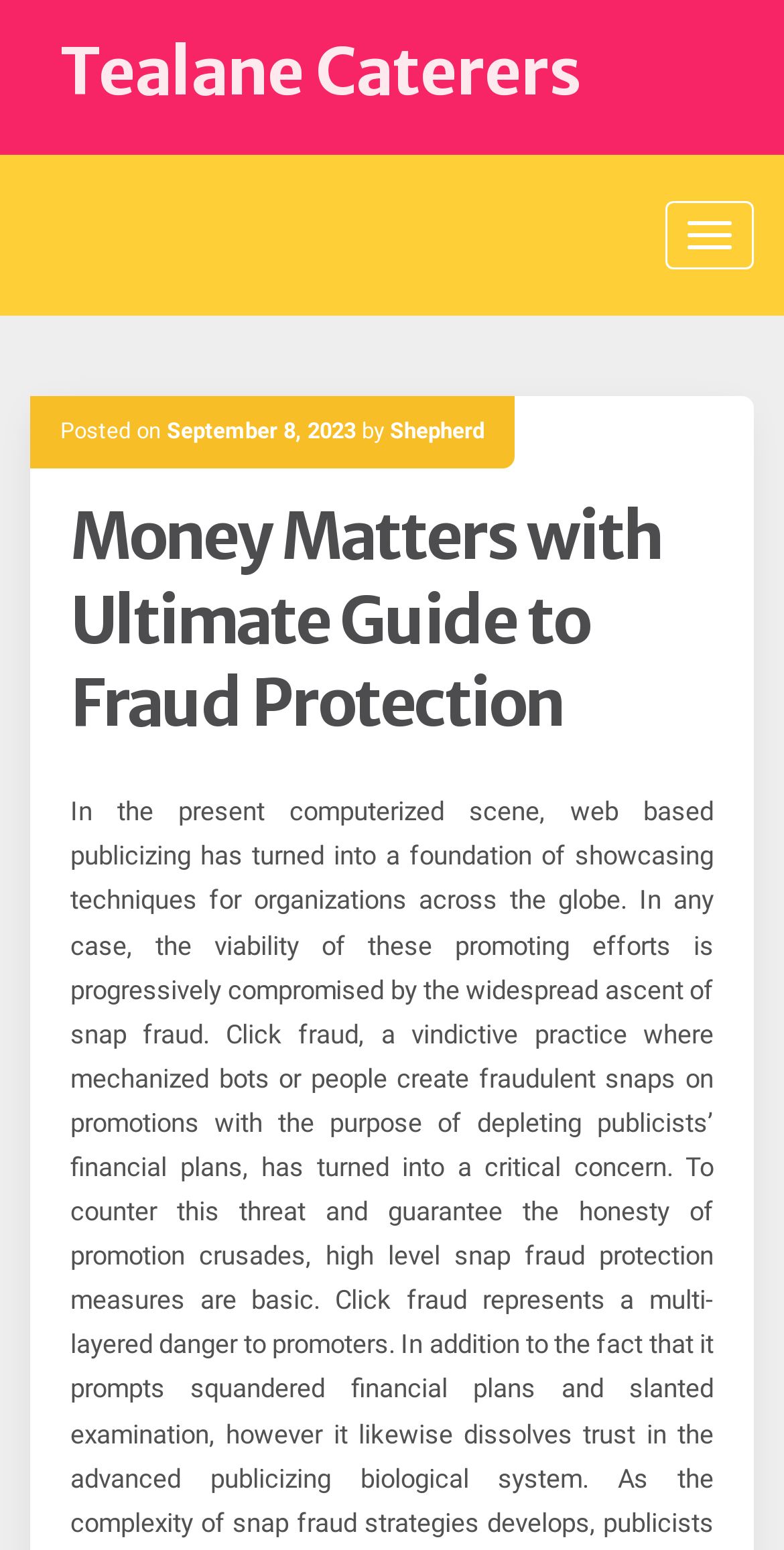Respond to the question below with a single word or phrase: Is the article posted by a company or an individual?

Company